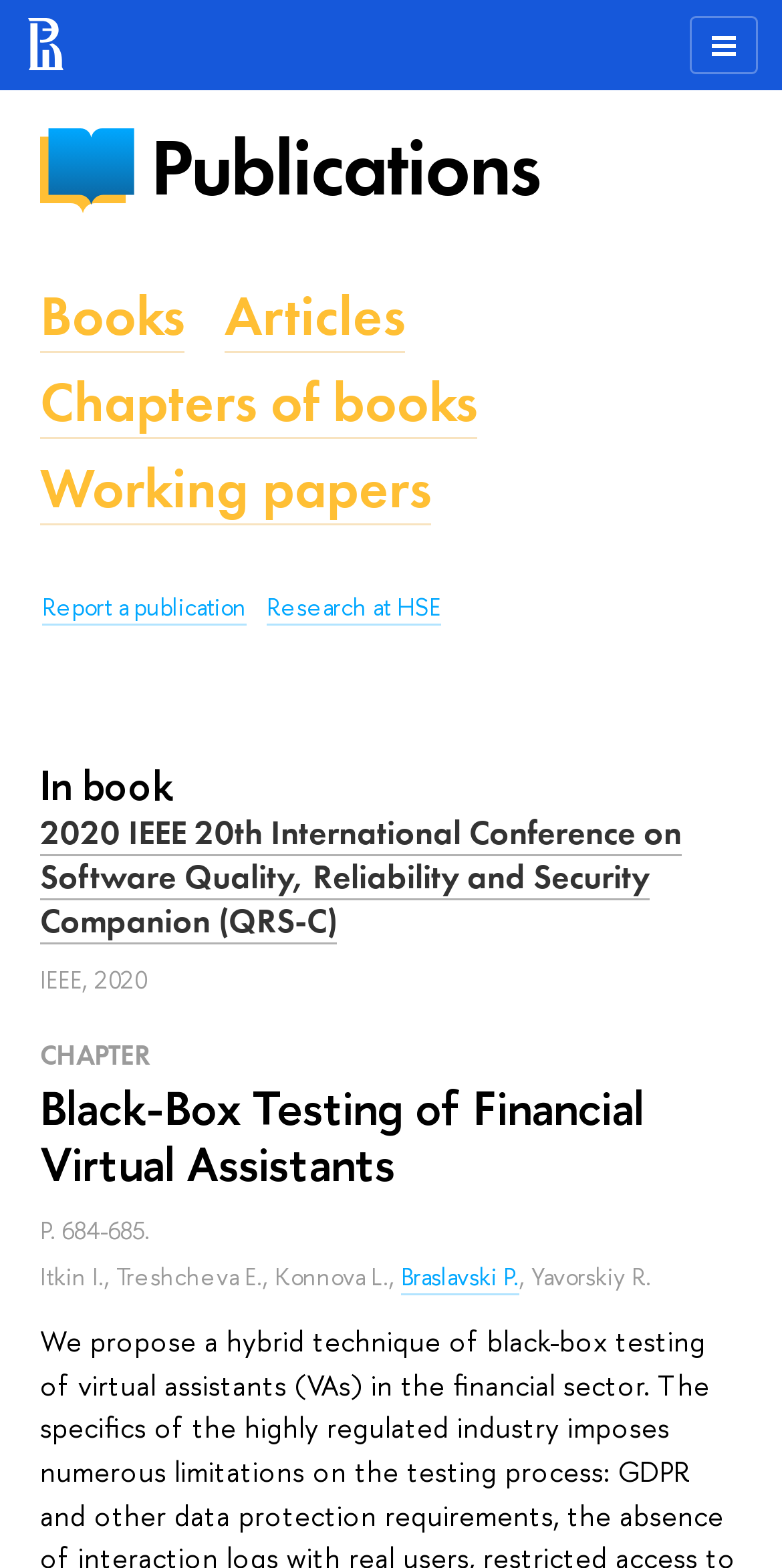Locate the UI element described by Braslavski P. in the provided webpage screenshot. Return the bounding box coordinates in the format (top-left x, top-left y, bottom-right x, bottom-right y), ensuring all values are between 0 and 1.

[0.513, 0.804, 0.664, 0.826]